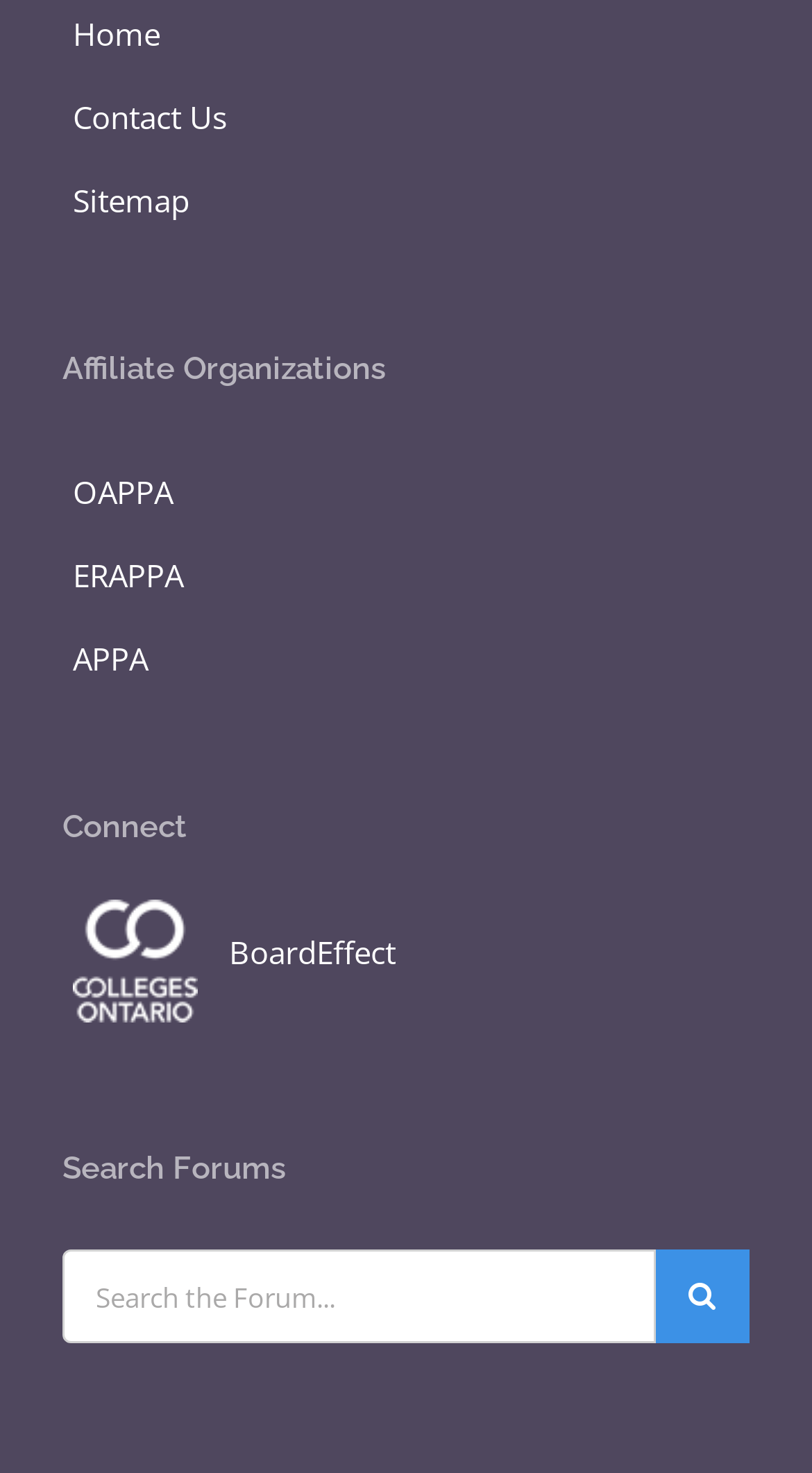Find the bounding box coordinates for the area that should be clicked to accomplish the instruction: "Enter a quantity".

None